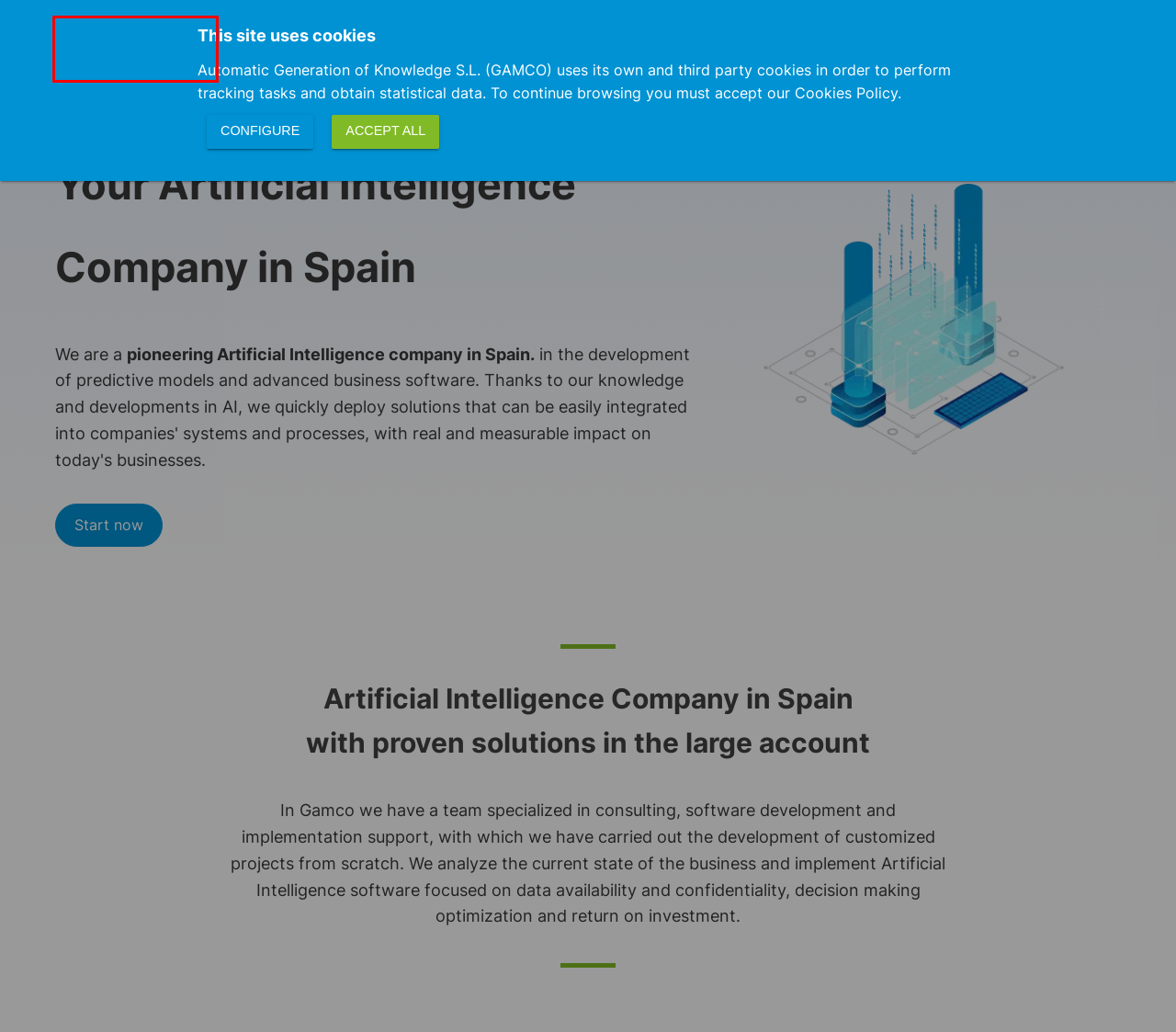Assess the screenshot of a webpage with a red bounding box and determine which webpage description most accurately matches the new page after clicking the element within the red box. Here are the options:
A. Artificial Intelligence Solutions - AI | Gamco
B. Contact Us - GAMCO, SL
C. Leading companies trust Gamco
D. ARM SaaS Software with artificial intelligence AI
E. What is Unsupervised Training Concept and definition. Glossary
F. About us - GAMCO, SL
G. SAIL. Intelligent Business Software - GAMCO
H. AI solutions for different sectors - GAMCO, SL

E